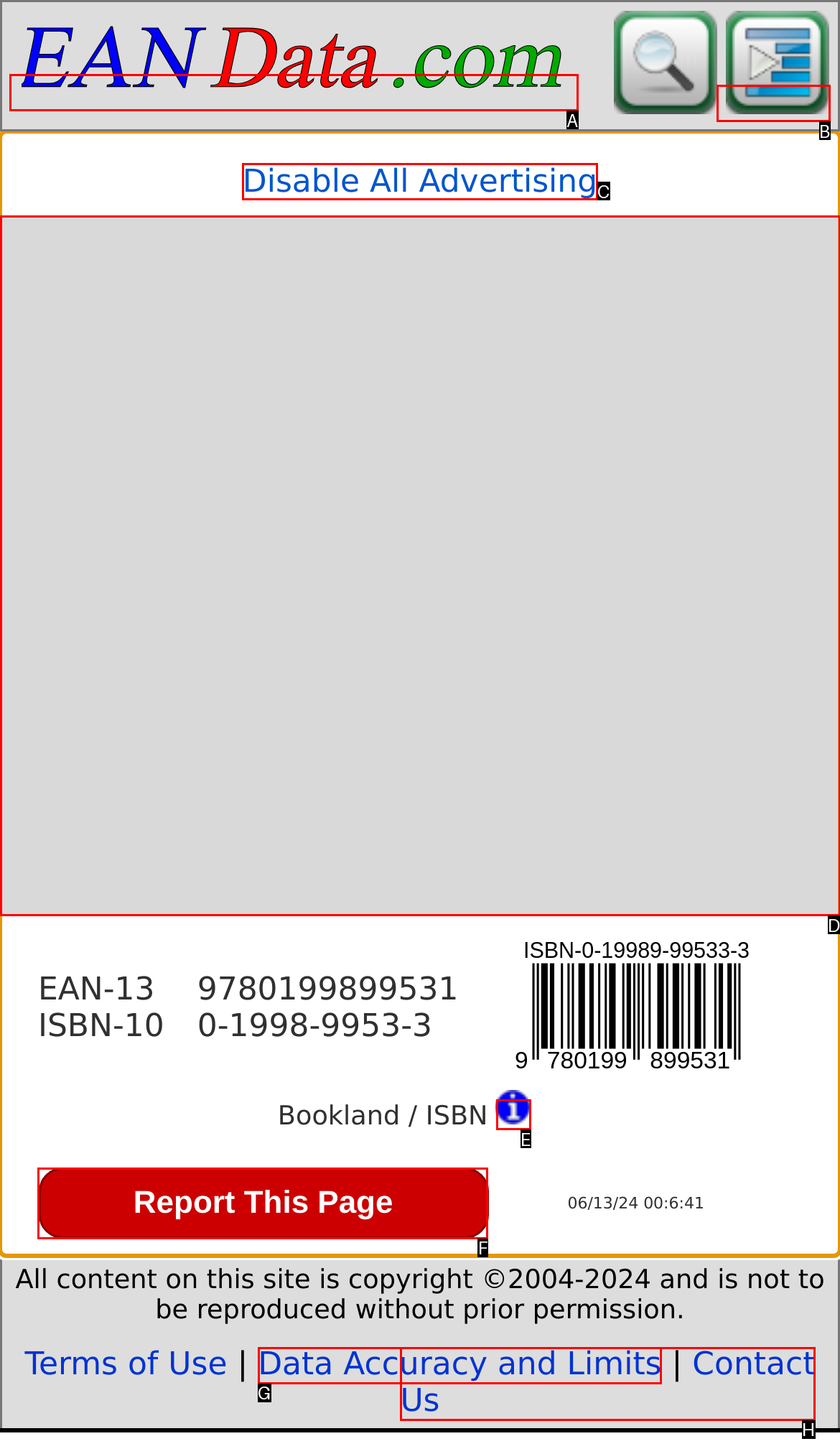Select the letter of the UI element that matches this task: Report this page
Provide the answer as the letter of the correct choice.

F